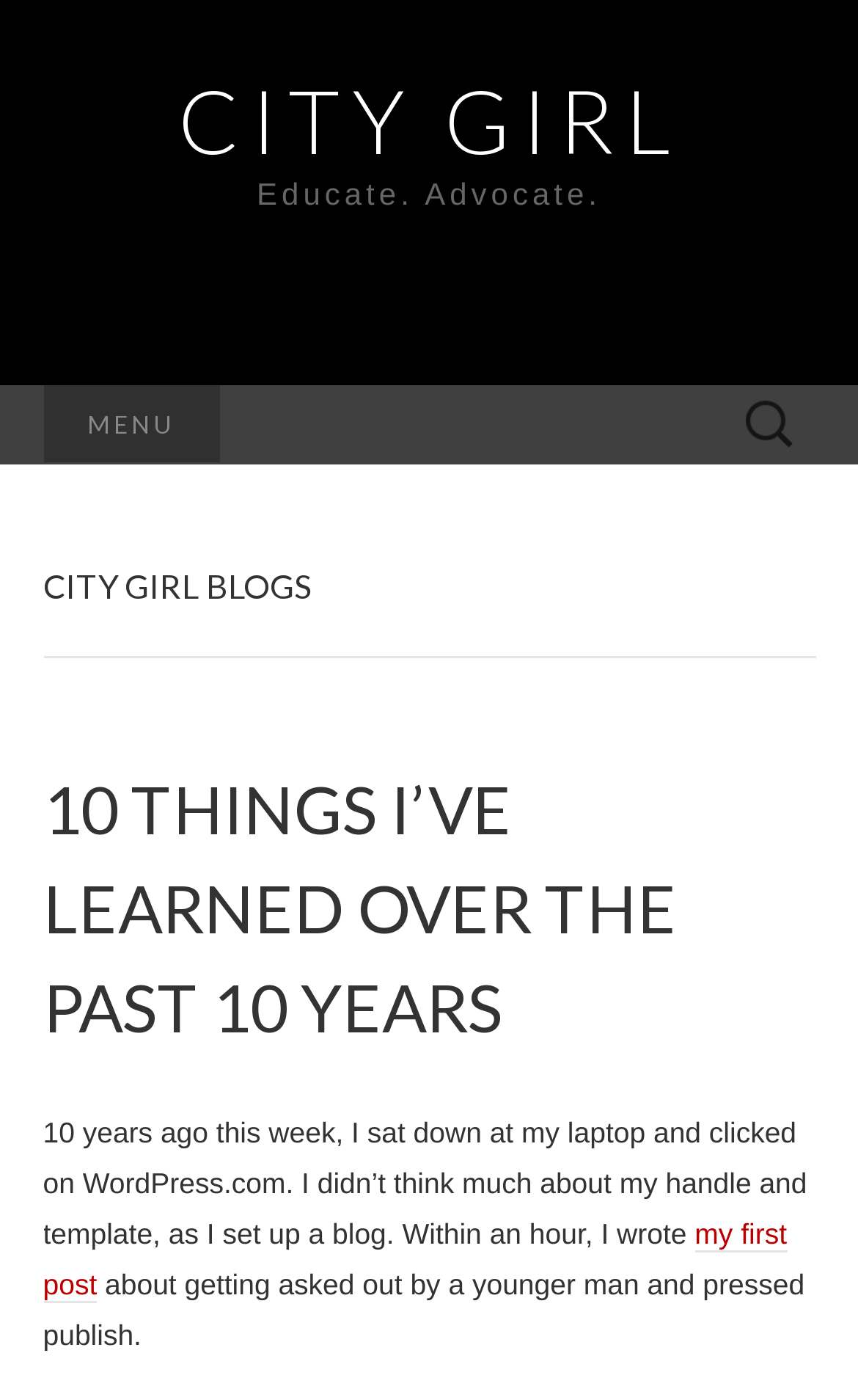Provide the bounding box coordinates of the HTML element this sentence describes: "my first post". The bounding box coordinates consist of four float numbers between 0 and 1, i.e., [left, top, right, bottom].

[0.05, 0.869, 0.917, 0.931]